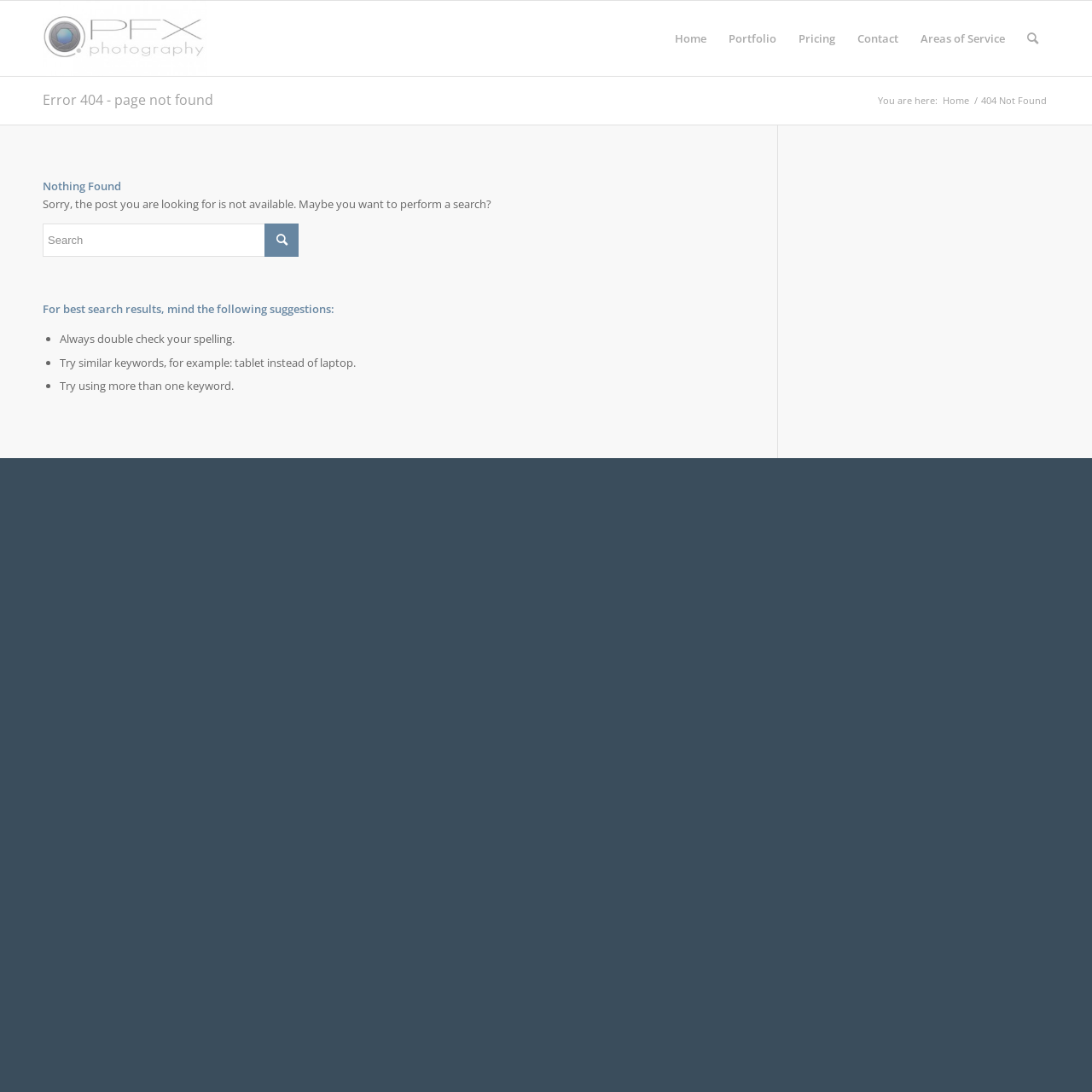Identify the bounding box coordinates of the region that should be clicked to execute the following instruction: "visit portfolio".

[0.657, 0.001, 0.721, 0.07]